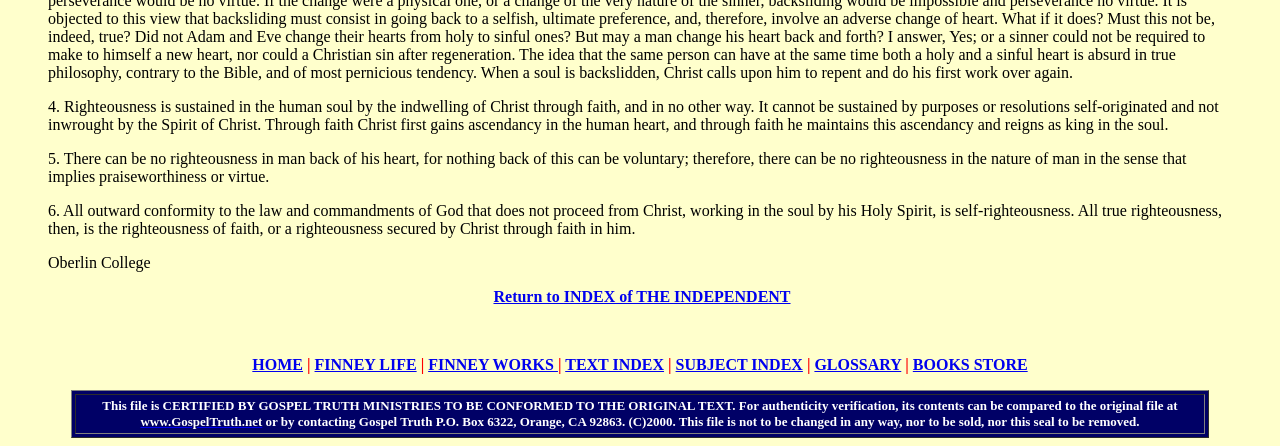How many links are there in the footer?
Please respond to the question with a detailed and well-explained answer.

I counted the number of link elements in the footer section, which are 'Return to INDEX of THE INDEPENDENT', 'HOME', 'FINNEY LIFE', 'FINNEY WORKS', 'TEXT INDEX', 'SUBJECT INDEX', and 'GLOSSARY', and found that there are 7 links in total.